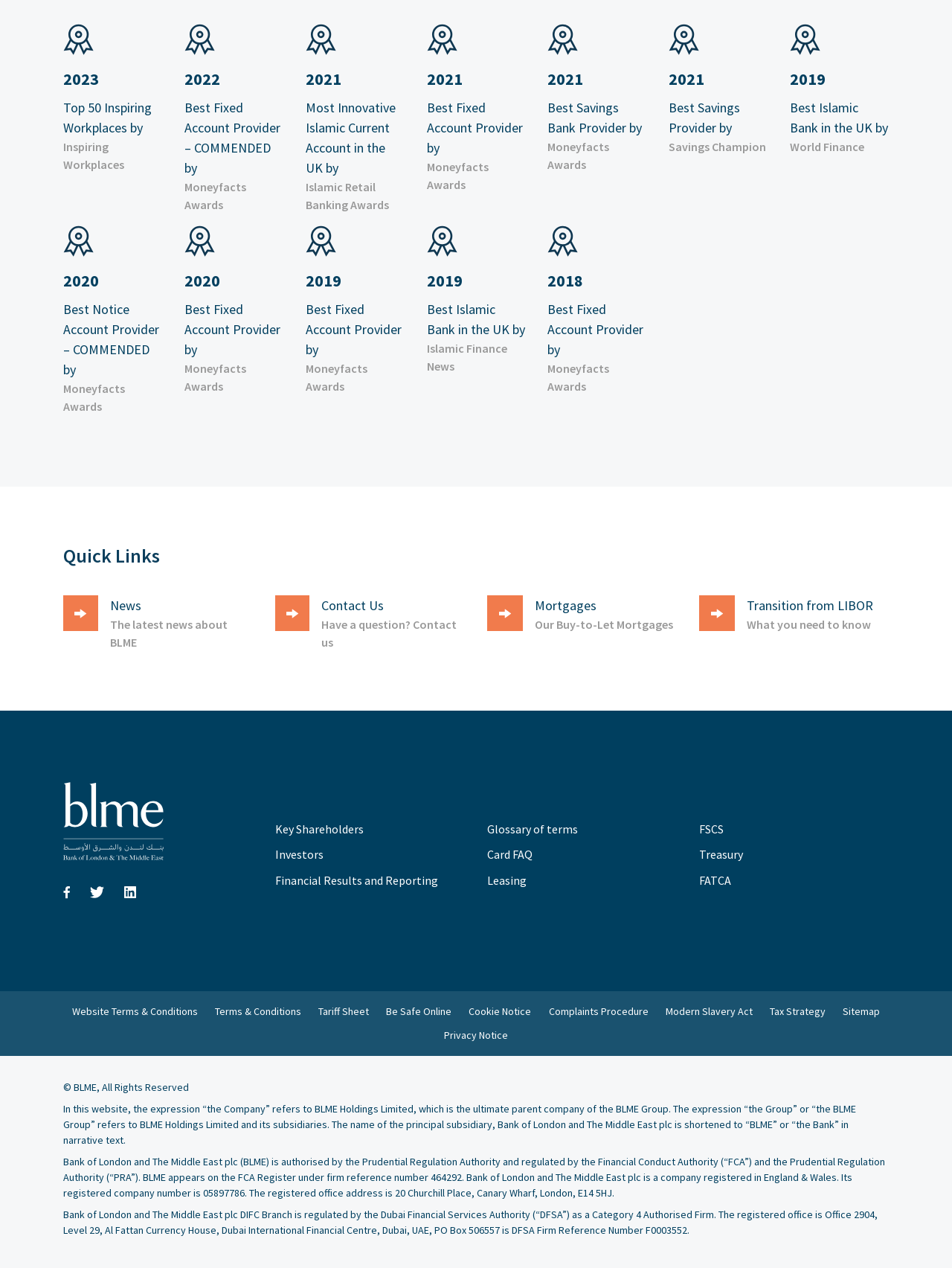What is the company number of Bank of London and The Middle East plc?
Please use the image to deliver a detailed and complete answer.

The company number of Bank of London and The Middle East plc is 05897786, which is indicated by the StaticText element with the text 'Bank of London and The Middle East plc is a company registered in England & Wales. Its registered company number is 05897786'.